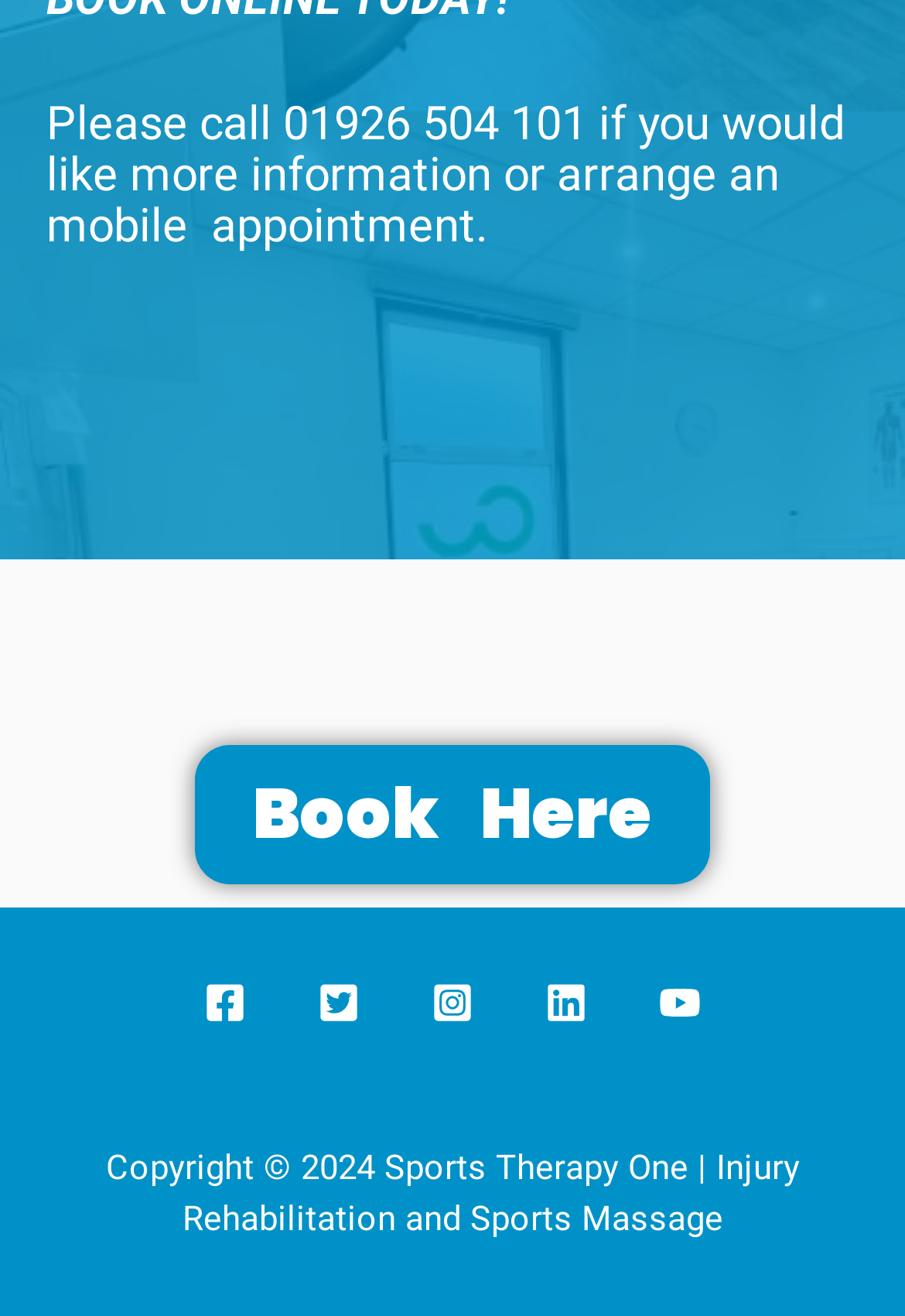Identify the bounding box for the described UI element. Provide the coordinates in (top-left x, top-left y, bottom-right x, bottom-right y) format with values ranging from 0 to 1: Book here

[0.215, 0.566, 0.785, 0.672]